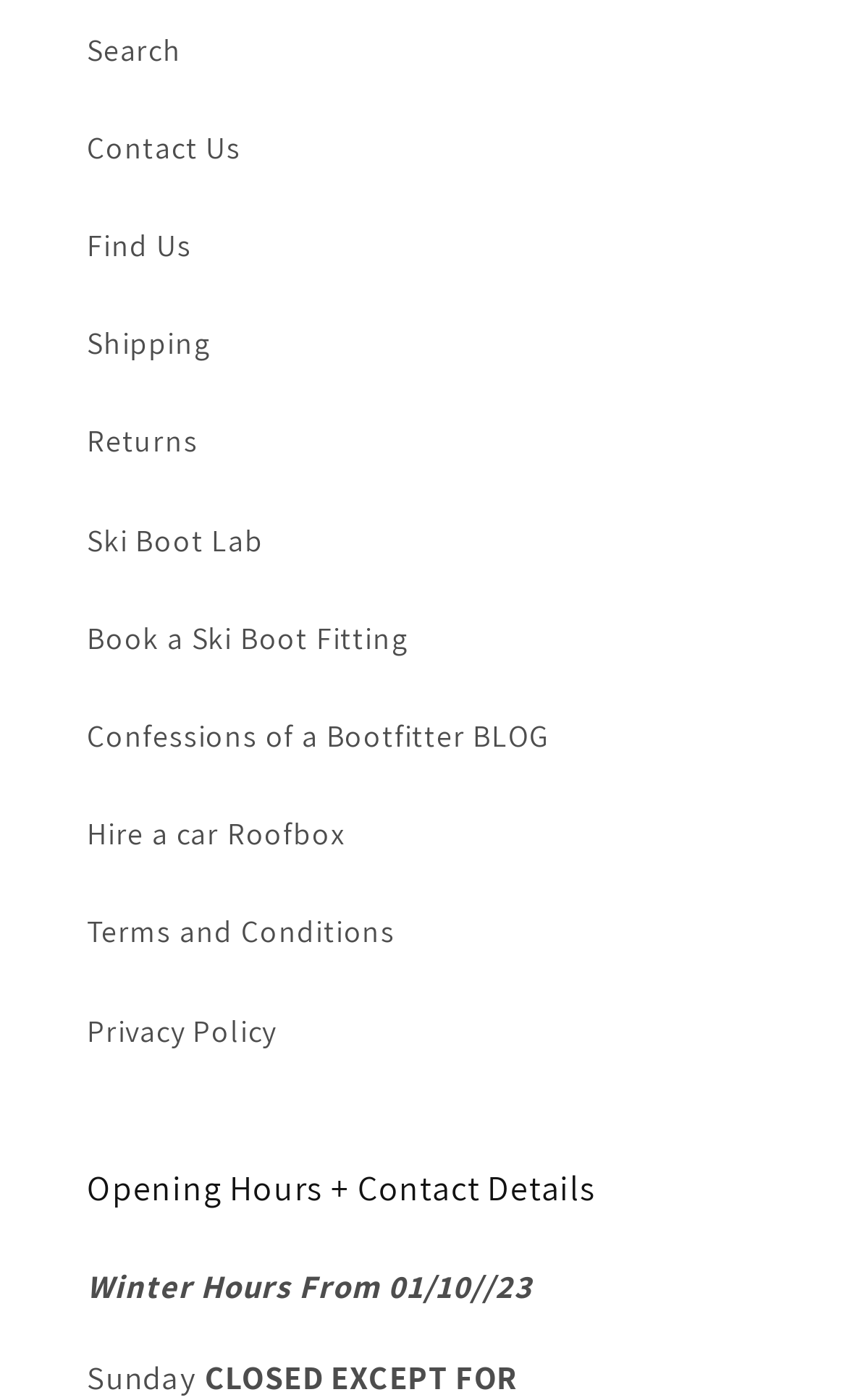Find the bounding box of the UI element described as follows: "Hire a car Roofbox".

[0.103, 0.562, 0.897, 0.632]